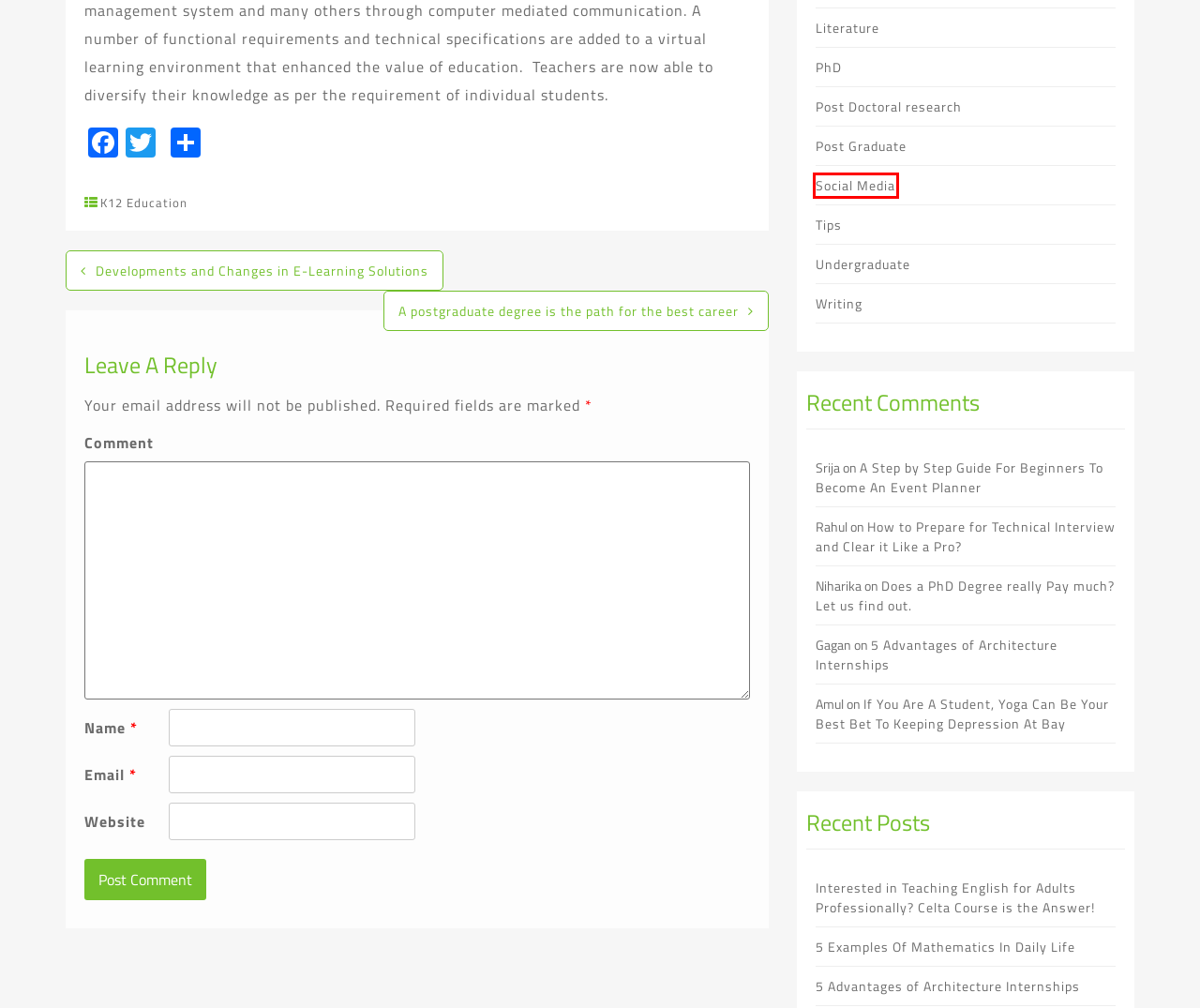Examine the screenshot of a webpage with a red rectangle bounding box. Select the most accurate webpage description that matches the new webpage after clicking the element within the bounding box. Here are the candidates:
A. Post Graduate - Kay Edu Blog
B. 5 Examples Of Mathematics In Daily Life - Kay Edu Blog
C. If You Are A Student, Yoga Can Be Your Best Bet To Keeping Depression At Bay - Kay Edu Blog
D. Post Doctoral research - Kay Edu Blog
E. Does a PhD Degree really Pay much? Let us find out. - Kay Edu Blog
F. Social Media - Kay Edu Blog
G. PhD - Kay Edu Blog
H. Developments and Changes in E-Learning Solutions - Kay Edu Blog

F